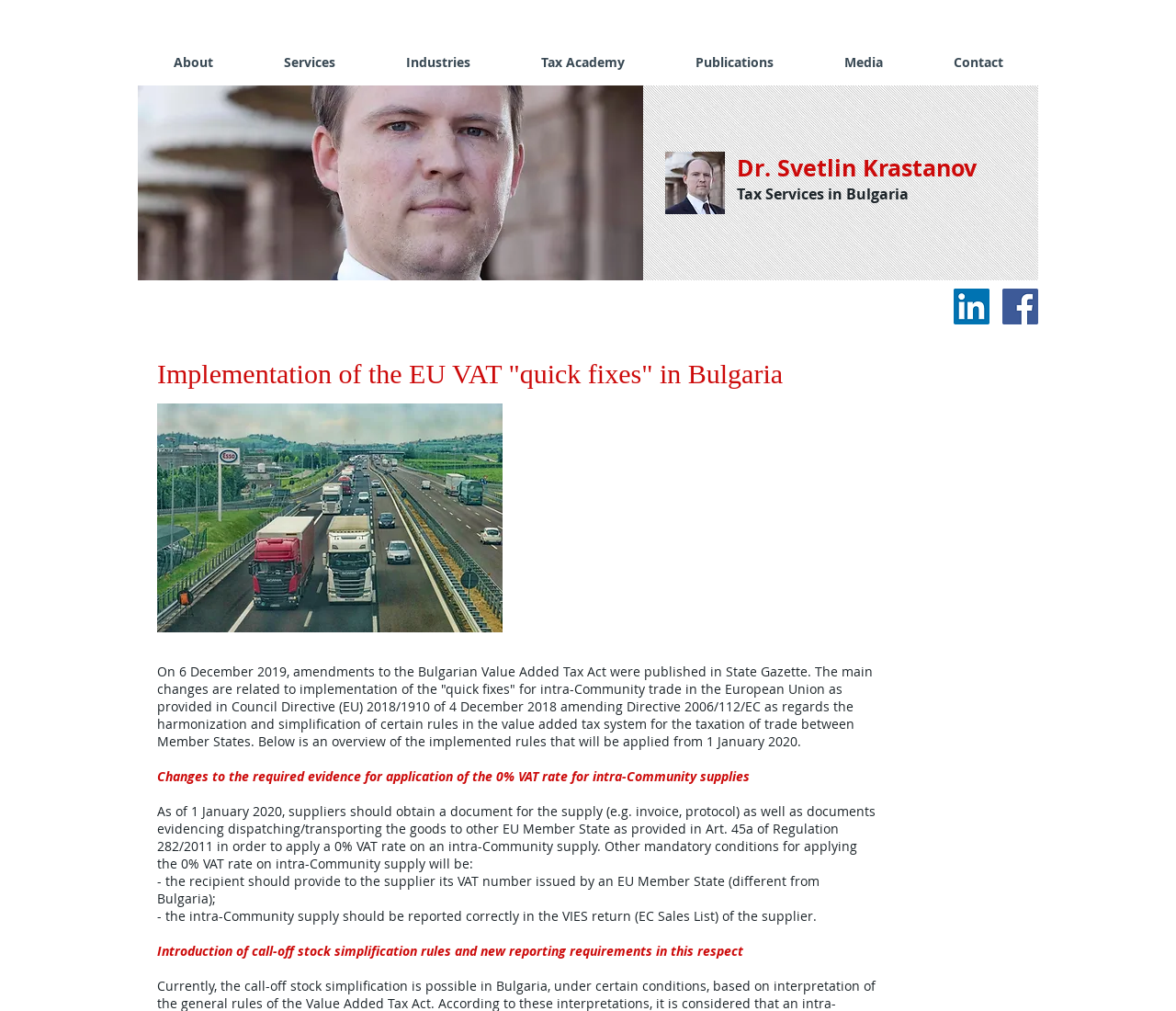Find the bounding box coordinates for the area that should be clicked to accomplish the instruction: "Click the LinkedIn Social Icon".

[0.811, 0.285, 0.841, 0.321]